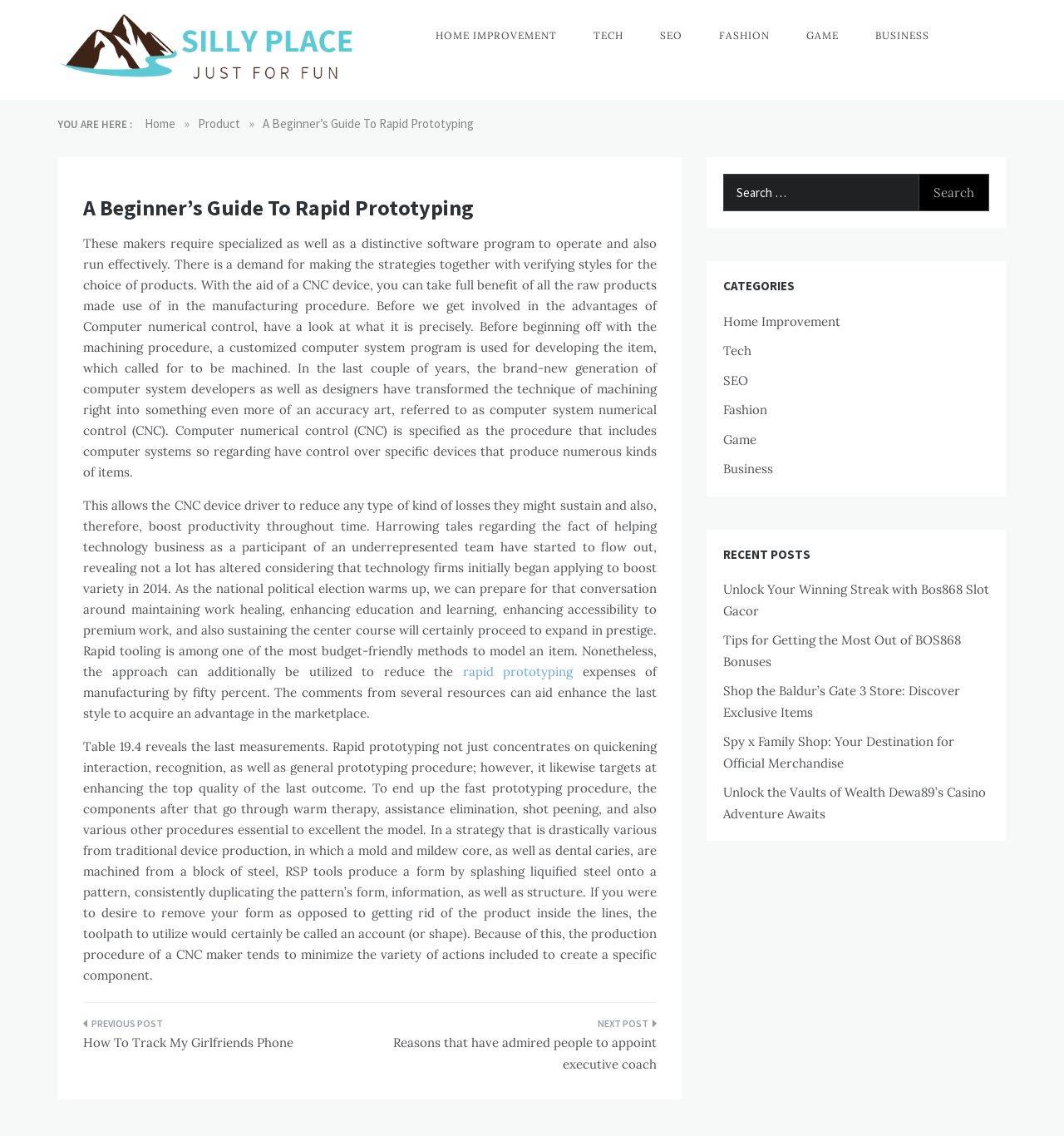Answer this question using a single word or a brief phrase:
What is the main topic of the article?

Rapid Prototyping